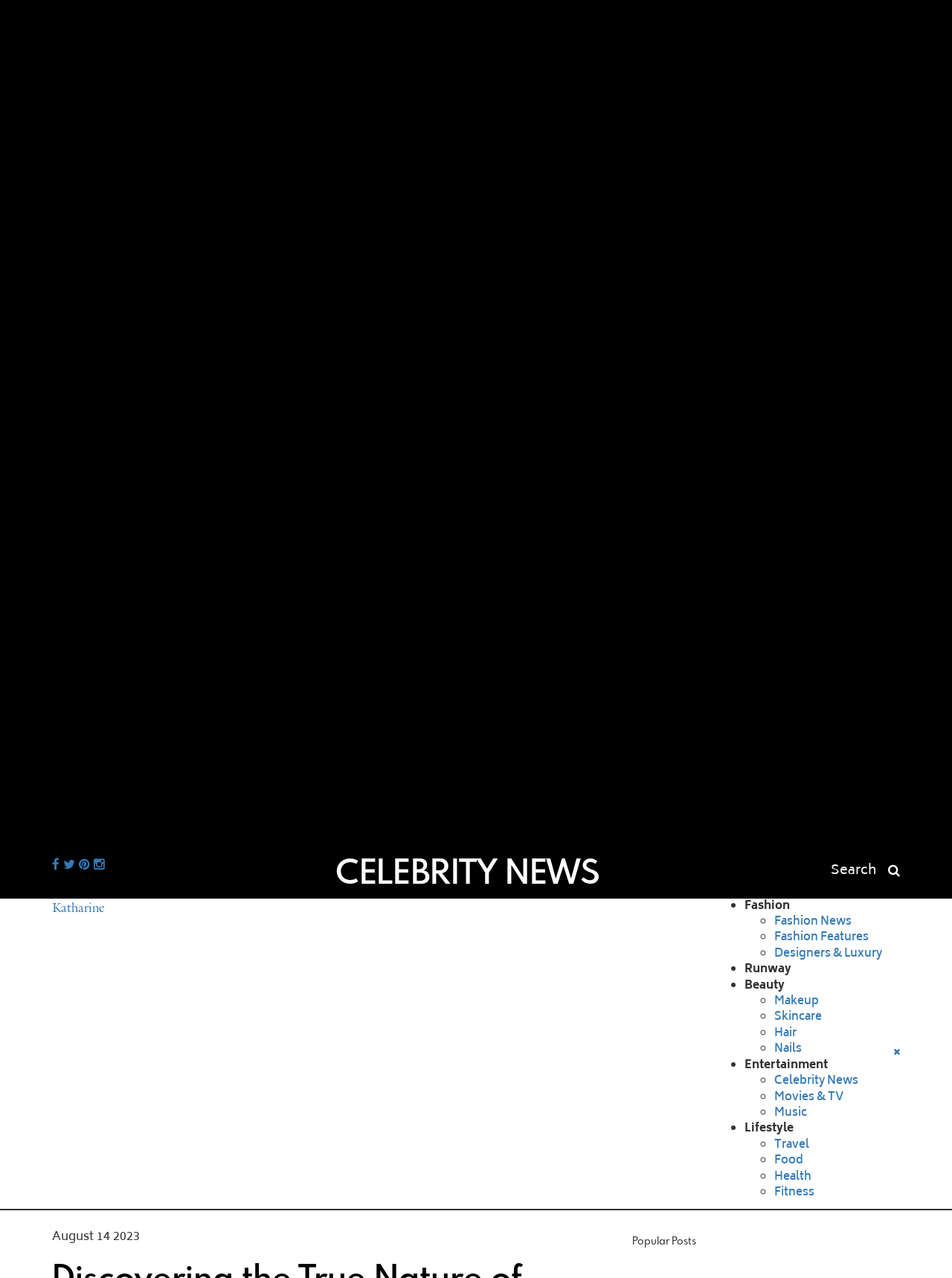Elaborate on the webpage's design and content in a detailed caption.

The webpage is an online magazine and web portal for innovative fashion and style, as indicated by the title "iFashion Network". At the top left corner, there are four social media links represented by icons. Below these icons, there is a heading "CELEBRITY NEWS" followed by a search bar with a magnifying glass icon.

On the right side of the page, there is a list of categories, each marked with a bullet point or a circle. The categories include "Fashion", "Runway", "Beauty", "Entertainment", and "Lifestyle", among others. Each category has a sublist of specific topics, such as "Fashion News", "Makeup", "Celebrity News", and "Travel".

At the bottom of the page, there is a link with a calendar icon, possibly leading to a calendar or schedule page. Next to it, there is a static text displaying the current date, "August 14 2023". Below this, there is a heading "Popular Posts", which may lead to a section featuring popular articles or posts on the website.